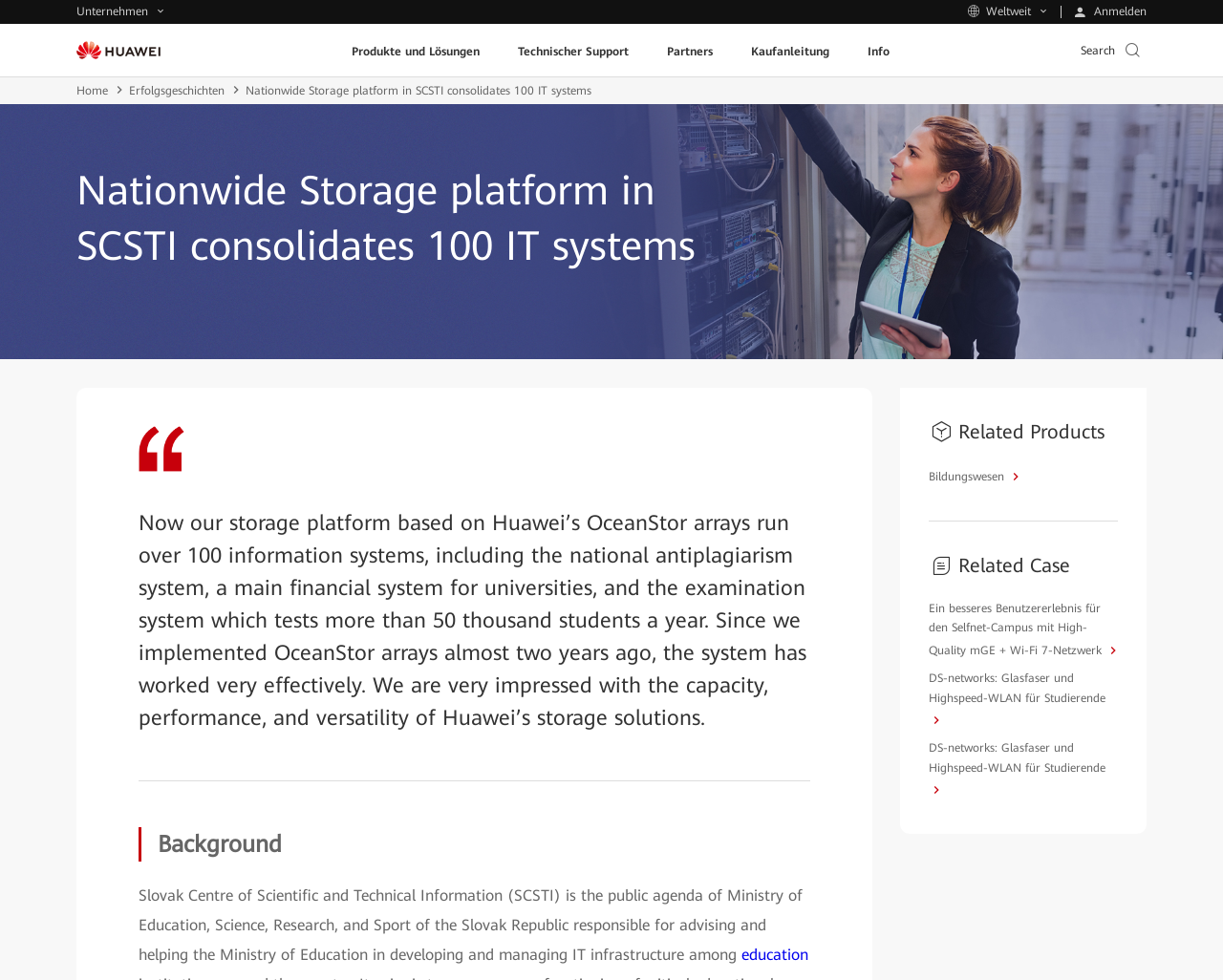Please identify the bounding box coordinates of the element that needs to be clicked to execute the following command: "Explore the Erfolgsgeschichten page". Provide the bounding box using four float numbers between 0 and 1, formatted as [left, top, right, bottom].

[0.105, 0.081, 0.201, 0.104]